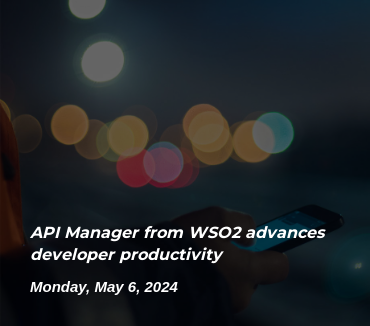What is the relevance of the headline to the audience?
Using the details from the image, give an elaborate explanation to answer the question.

The headline 'API Manager from WSO2 advances developer productivity' suggests that the information being presented is relevant to developers who are looking to enhance their workflow, implying that the API Manager is a tool that can help them achieve this goal.